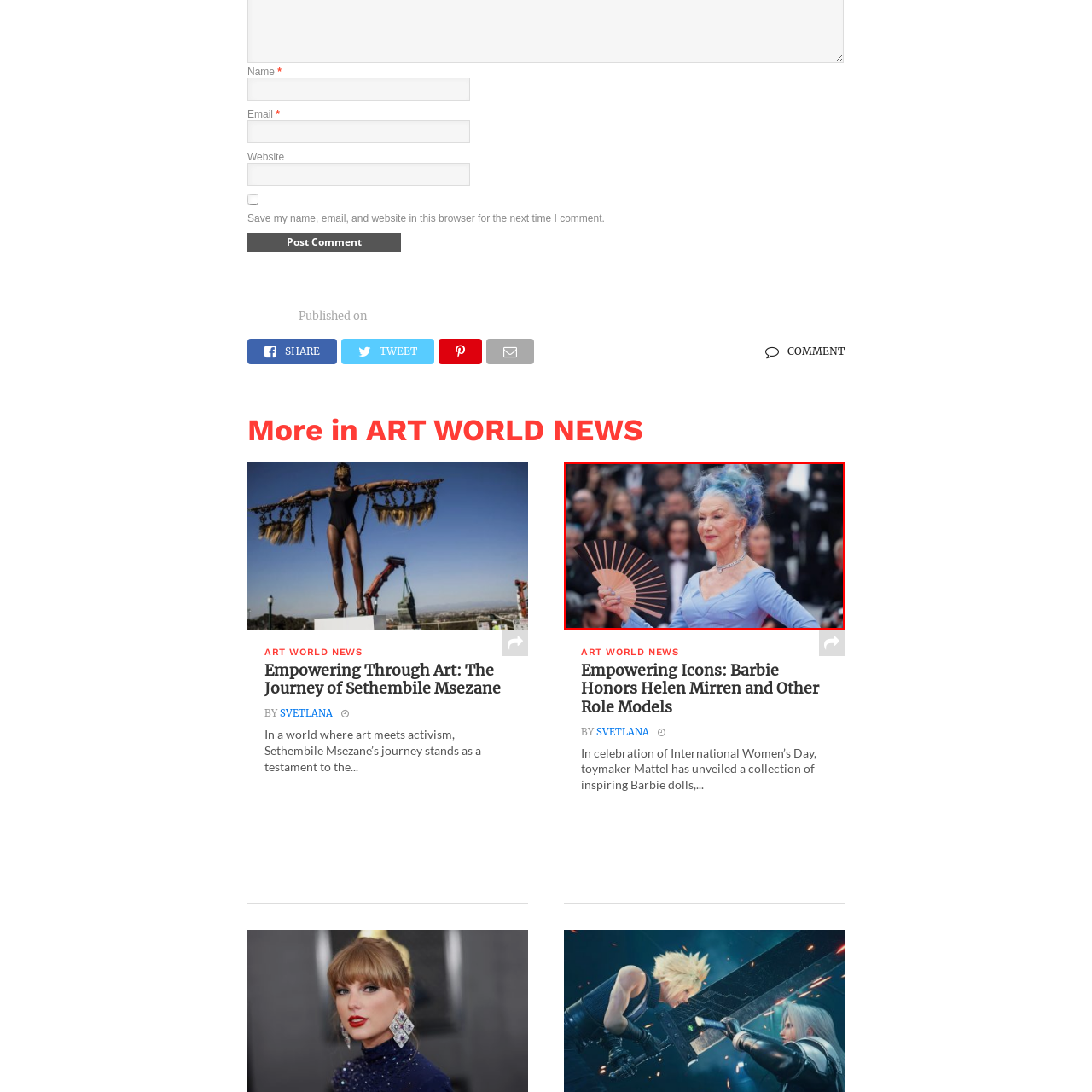Examine the image within the red border and provide a concise answer: What type of event is likely taking place in the background?

Film festival or gala